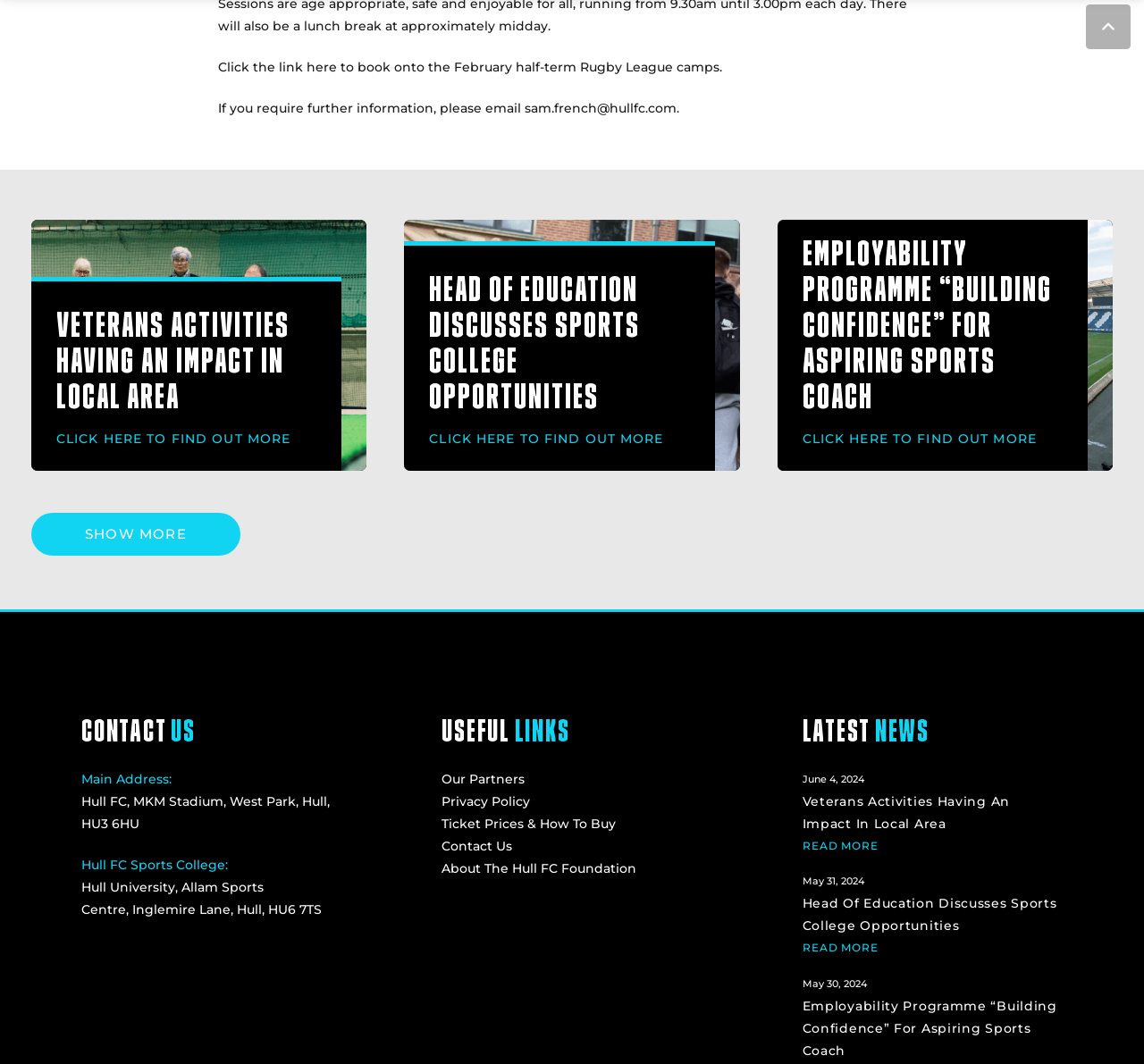Highlight the bounding box coordinates of the region I should click on to meet the following instruction: "Read more about Head Of Education Discusses Sports College Opportunities".

[0.701, 0.789, 0.768, 0.801]